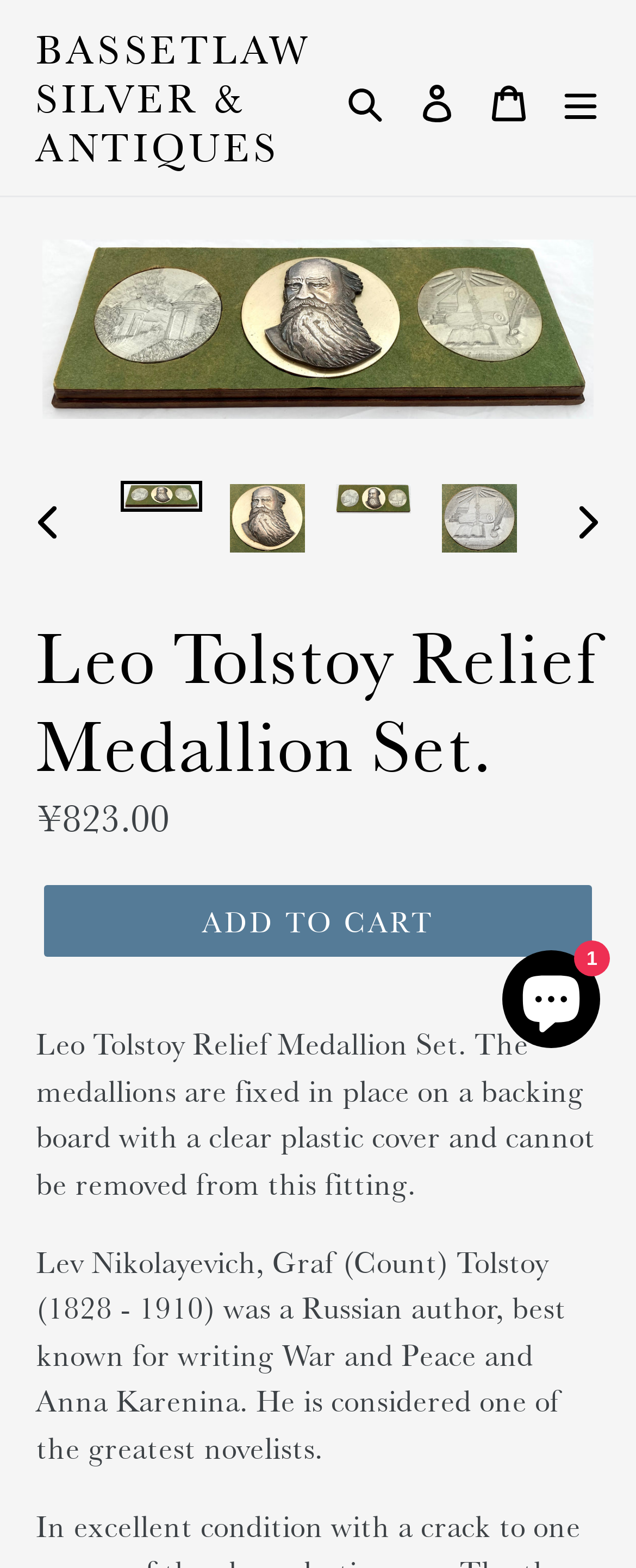Identify the bounding box coordinates of the area that should be clicked in order to complete the given instruction: "Click the 'Cart' link". The bounding box coordinates should be four float numbers between 0 and 1, i.e., [left, top, right, bottom].

[0.744, 0.036, 0.856, 0.088]